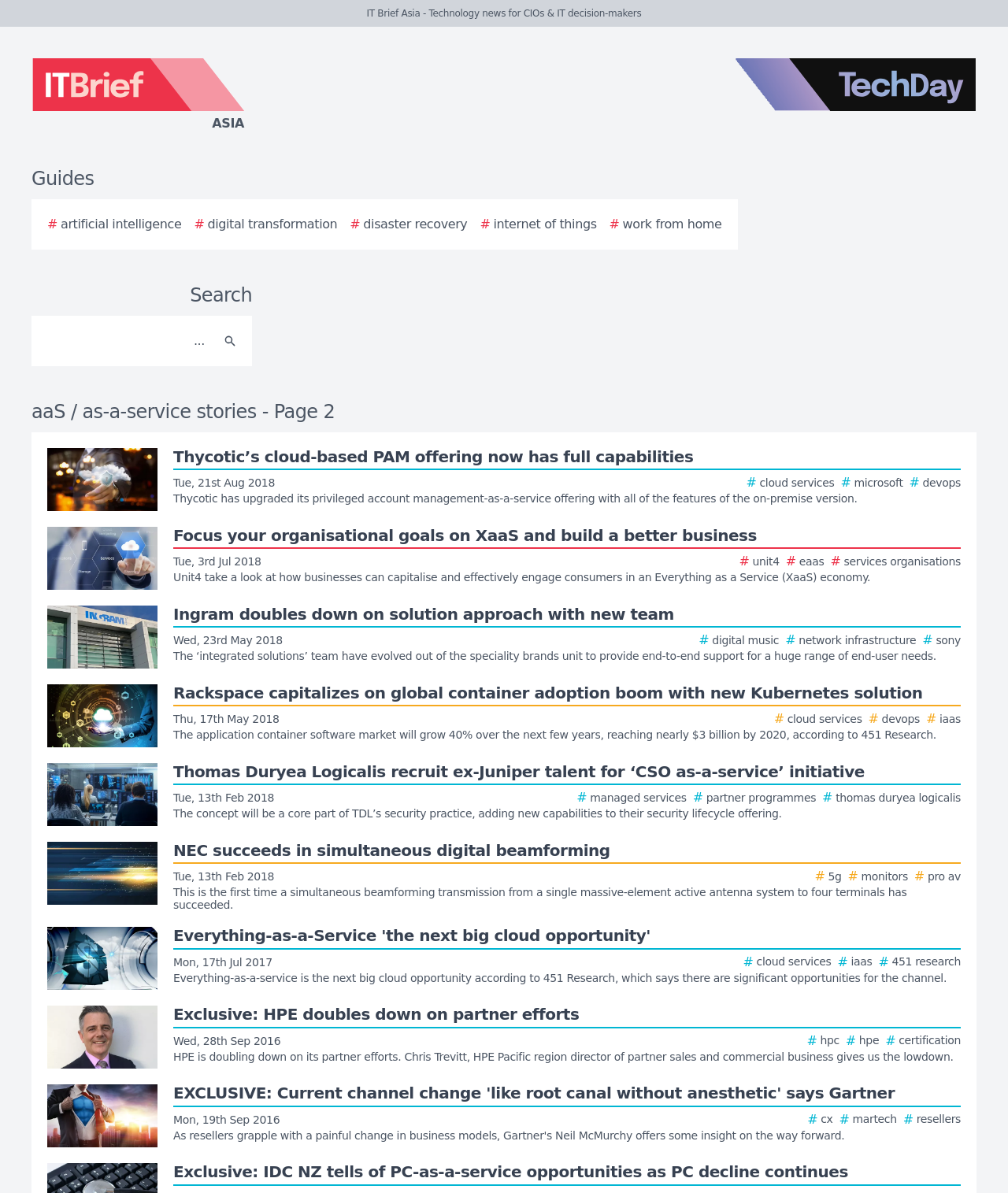Provide the bounding box coordinates of the area you need to click to execute the following instruction: "Click on the 'My Account' link".

None